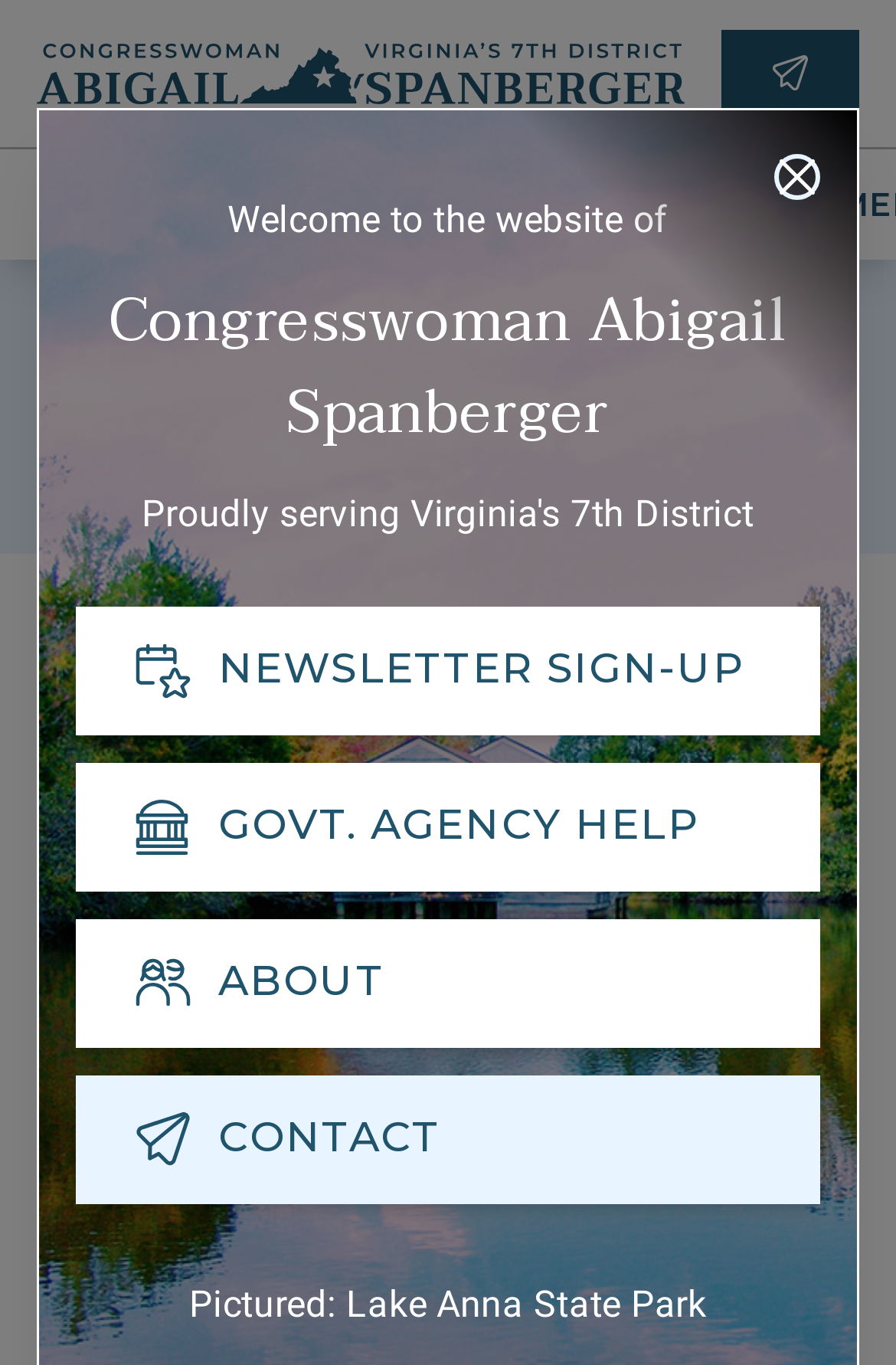Please reply to the following question using a single word or phrase: 
What is the name of the congresswoman?

Abigail Spanberger